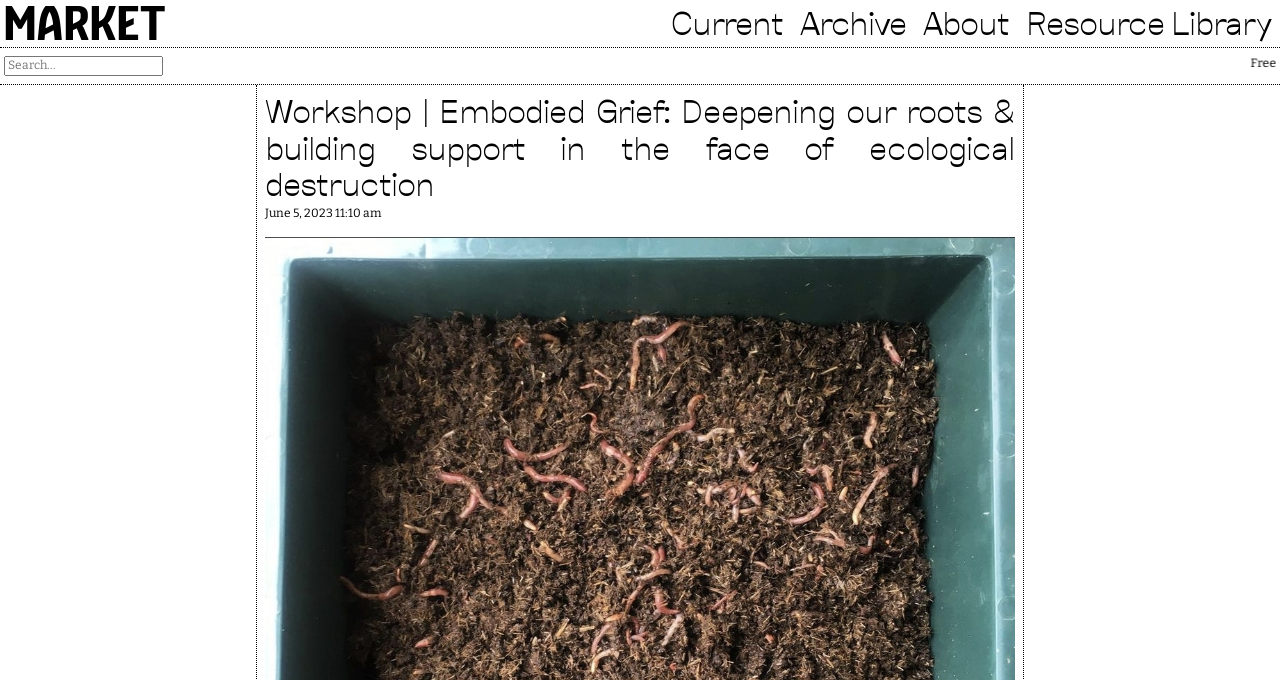What is the name of the navigation menu?
Please provide a single word or phrase as the answer based on the screenshot.

Main Navigation